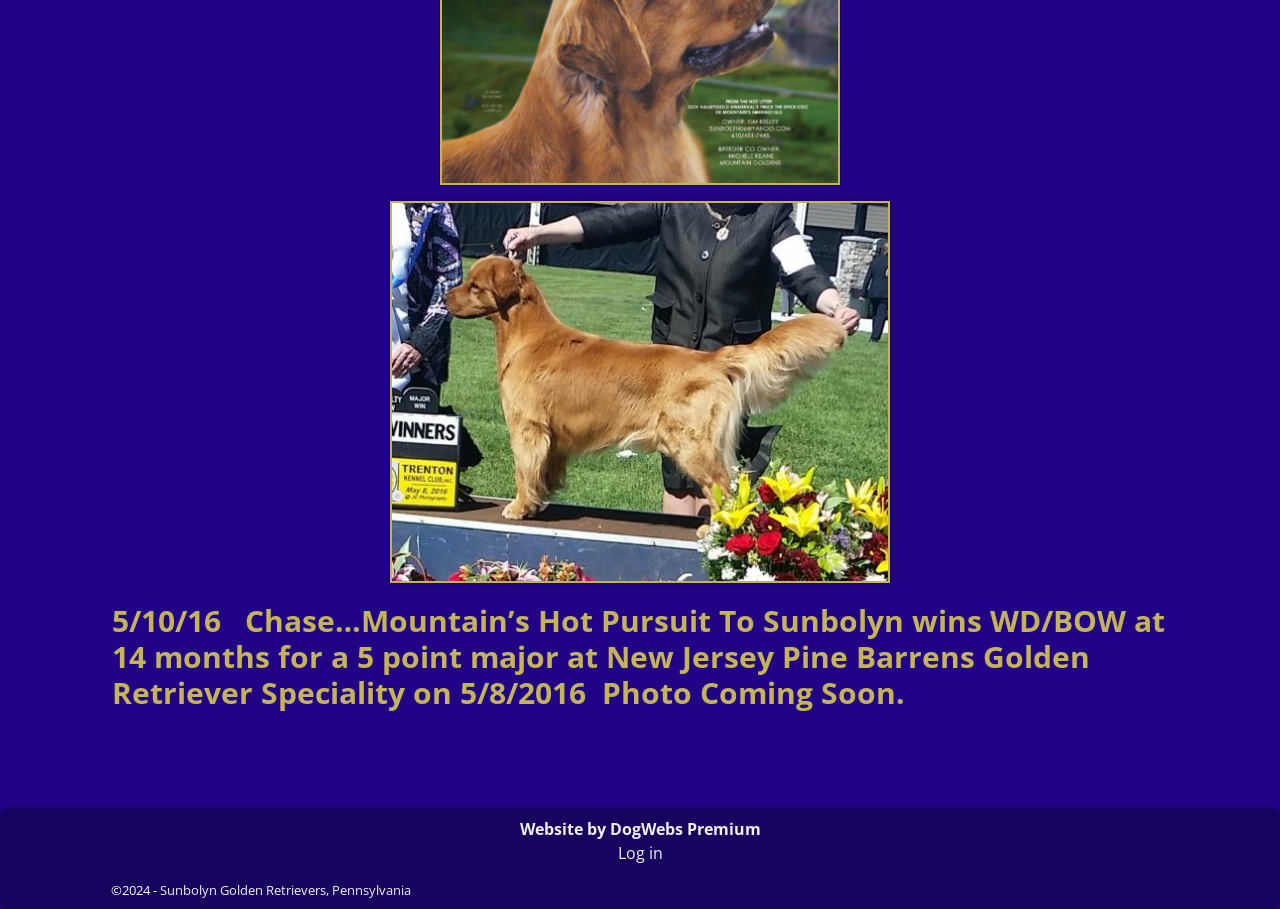What is the name of the company that created the website?
Look at the screenshot and provide an in-depth answer.

The footer section of the webpage contains the text 'Website by DogWebs Premium', indicating that the company that created the website is DogWebs Premium.